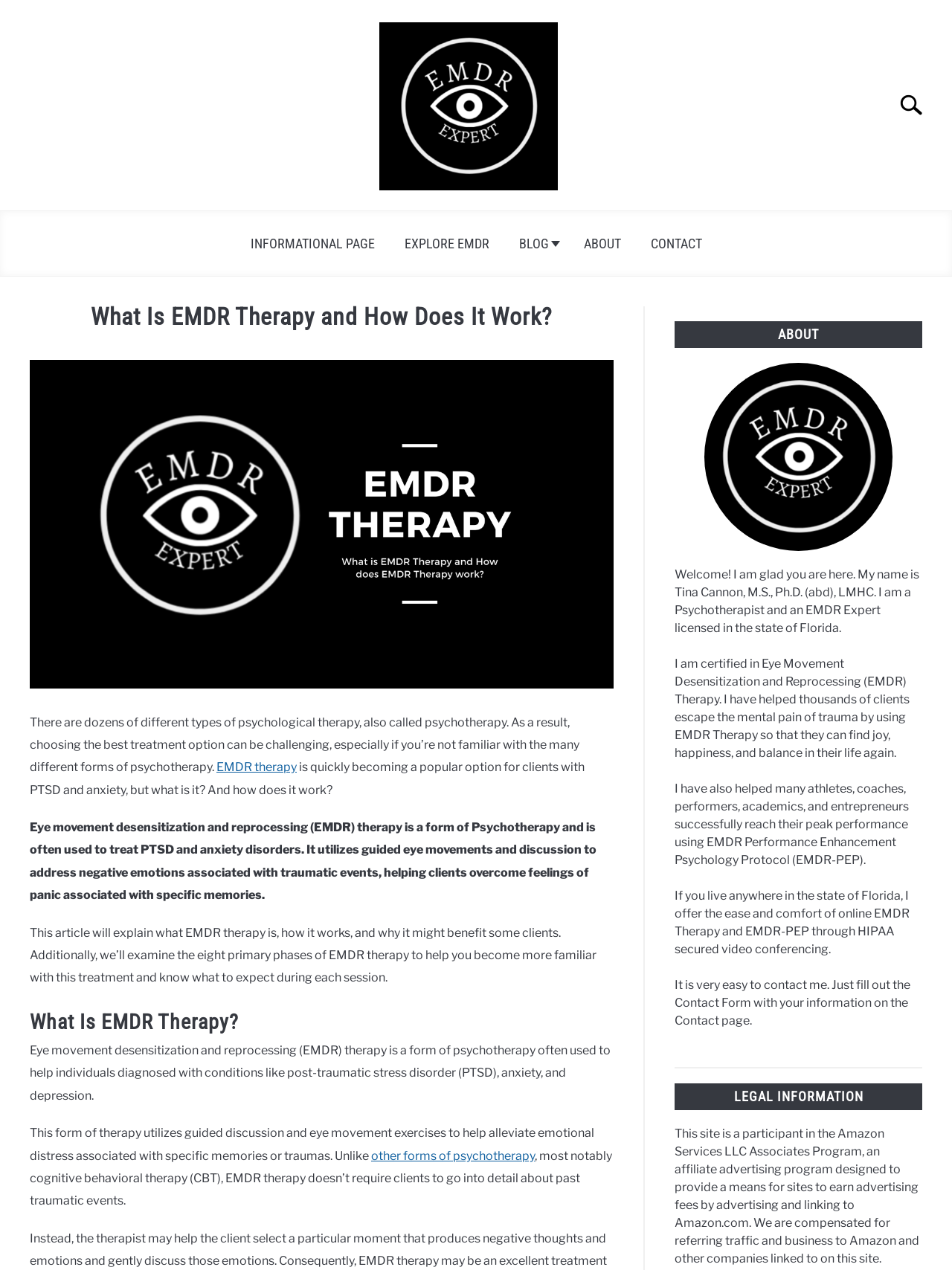Pinpoint the bounding box coordinates of the area that must be clicked to complete this instruction: "Contact the therapist".

[0.668, 0.178, 0.753, 0.205]